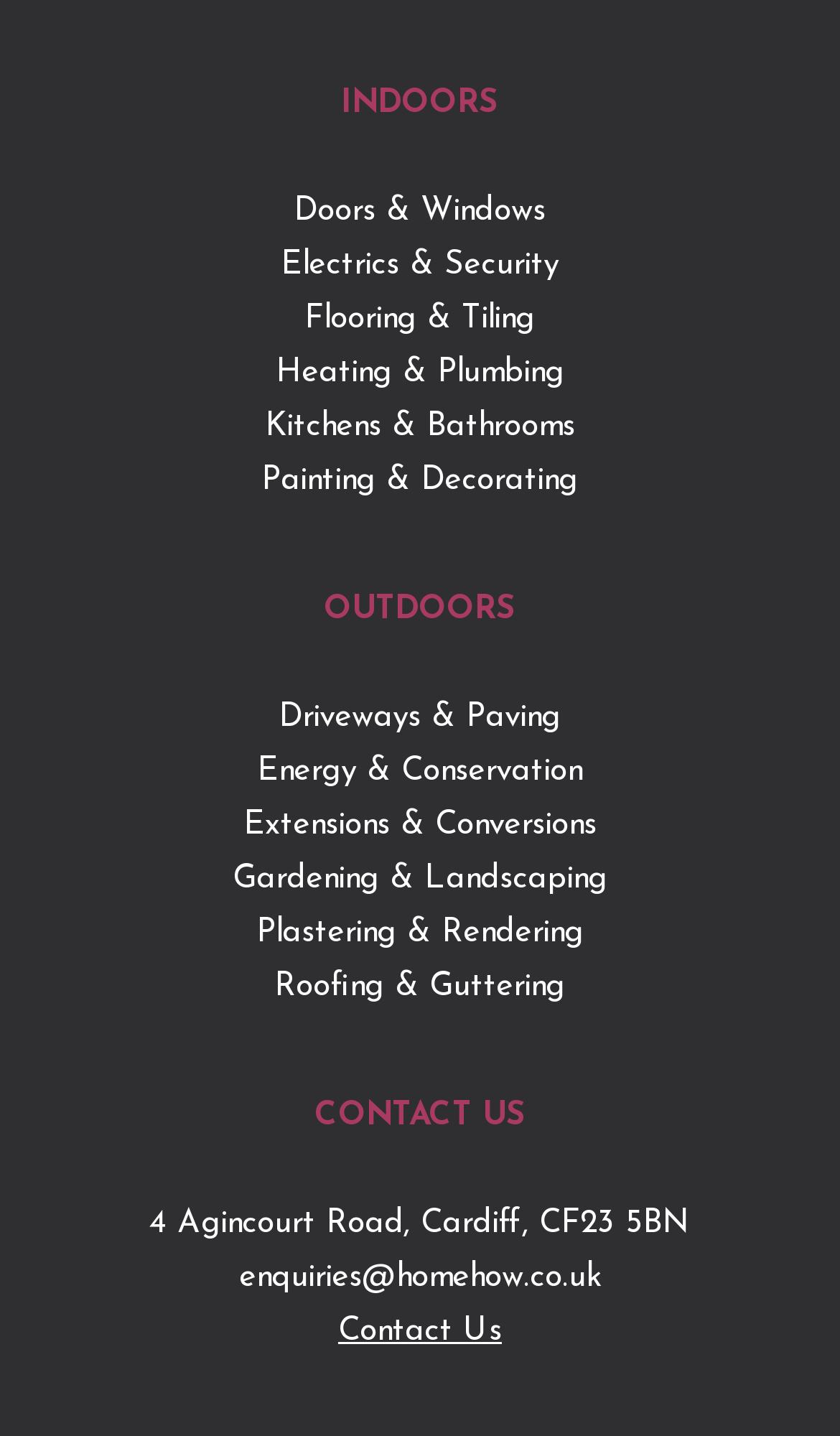What is the address of the company?
Can you provide a detailed and comprehensive answer to the question?

I looked for the static text that contains the address information and found it to be '4 Agincourt Road, Cardiff, CF23 5BN'.